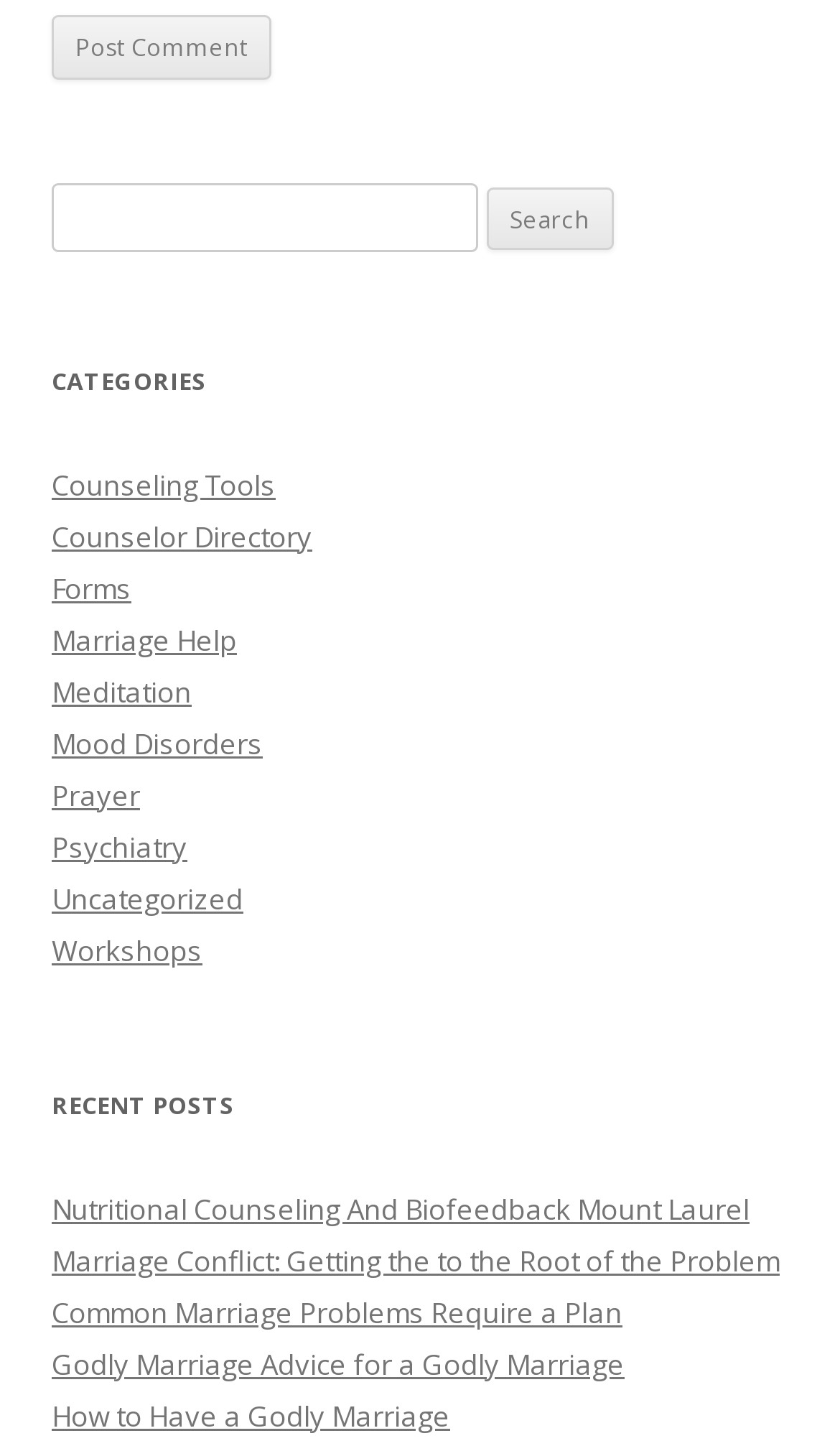Locate the bounding box of the UI element with the following description: "parent_node: Search for: name="s"".

[0.062, 0.126, 0.568, 0.174]